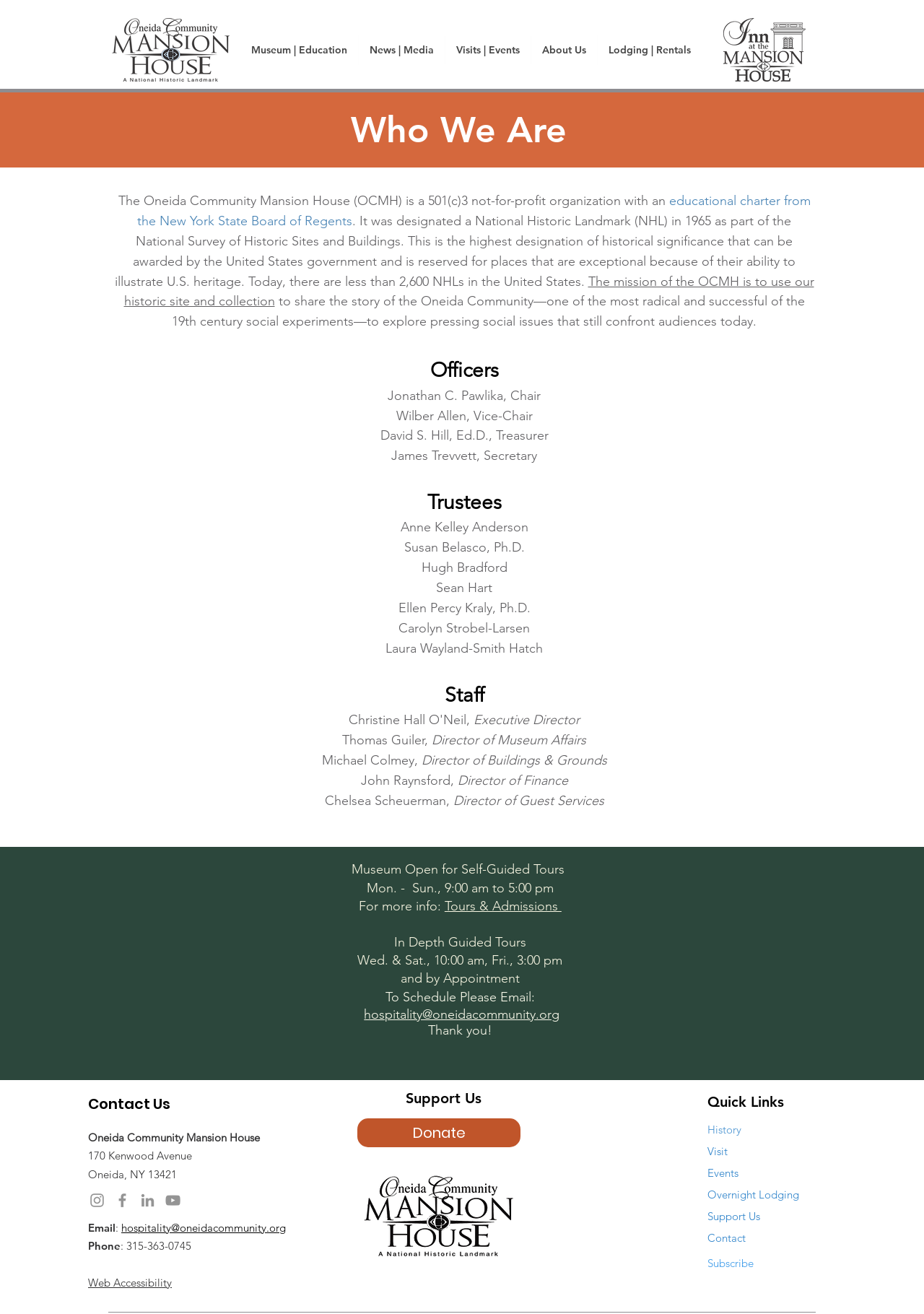Identify the bounding box for the UI element described as: "hospitality@oneidacommunity.org". The coordinates should be four float numbers between 0 and 1, i.e., [left, top, right, bottom].

[0.394, 0.766, 0.606, 0.778]